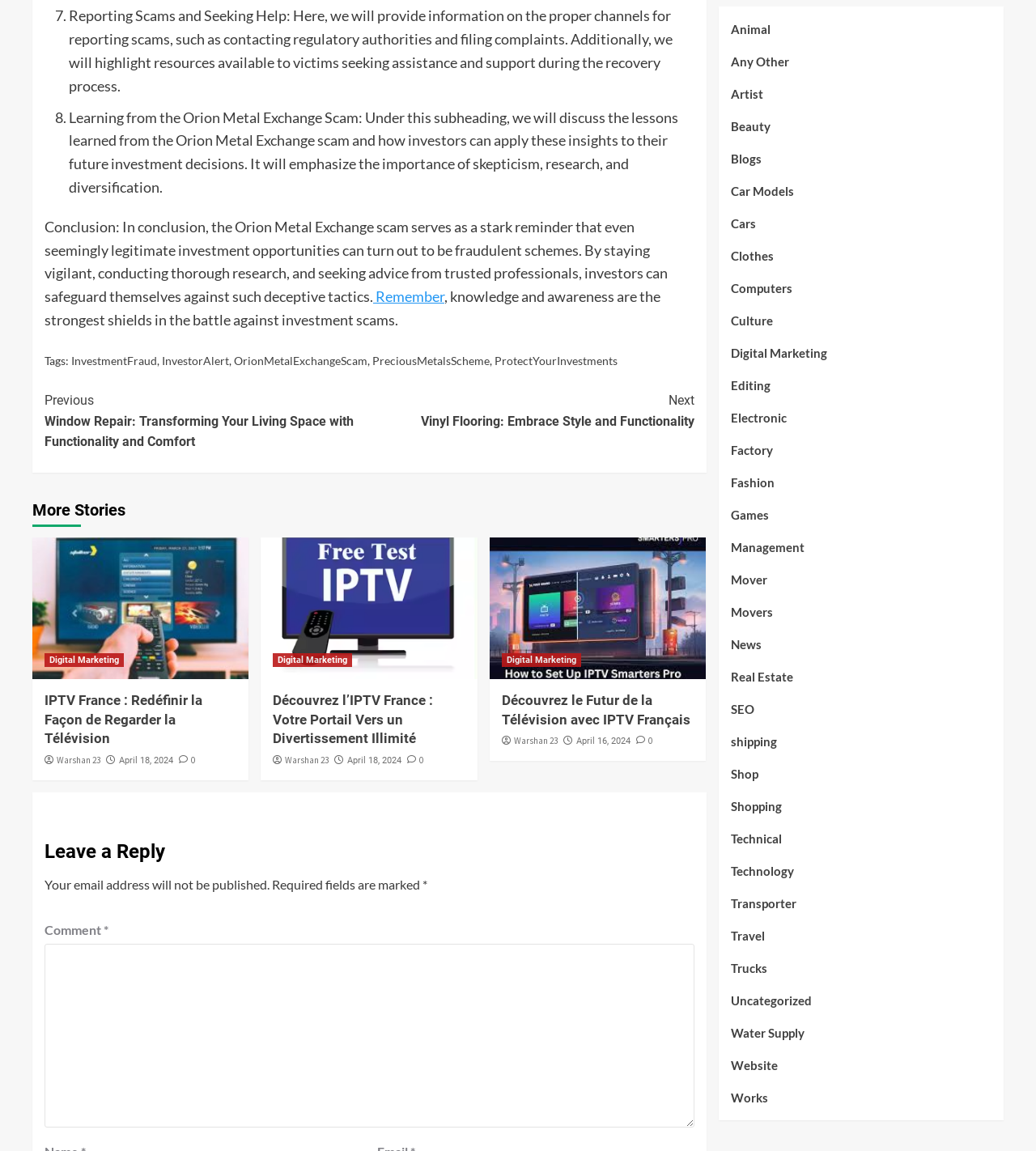Please indicate the bounding box coordinates for the clickable area to complete the following task: "Click on 'Continue Reading'". The coordinates should be specified as four float numbers between 0 and 1, i.e., [left, top, right, bottom].

[0.043, 0.332, 0.67, 0.4]